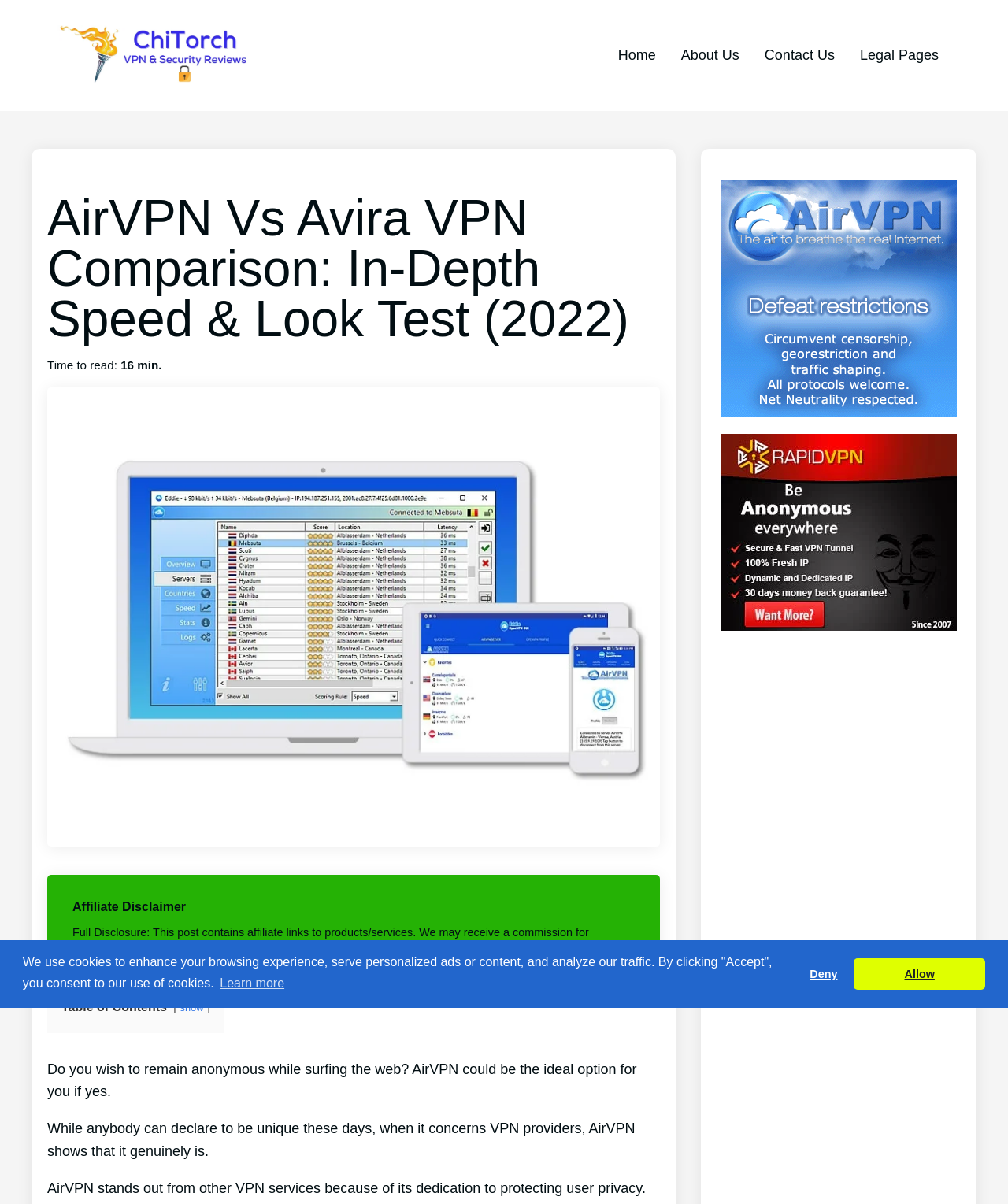Please identify the coordinates of the bounding box for the clickable region that will accomplish this instruction: "View the AirVPN Sidebar".

[0.715, 0.337, 0.949, 0.348]